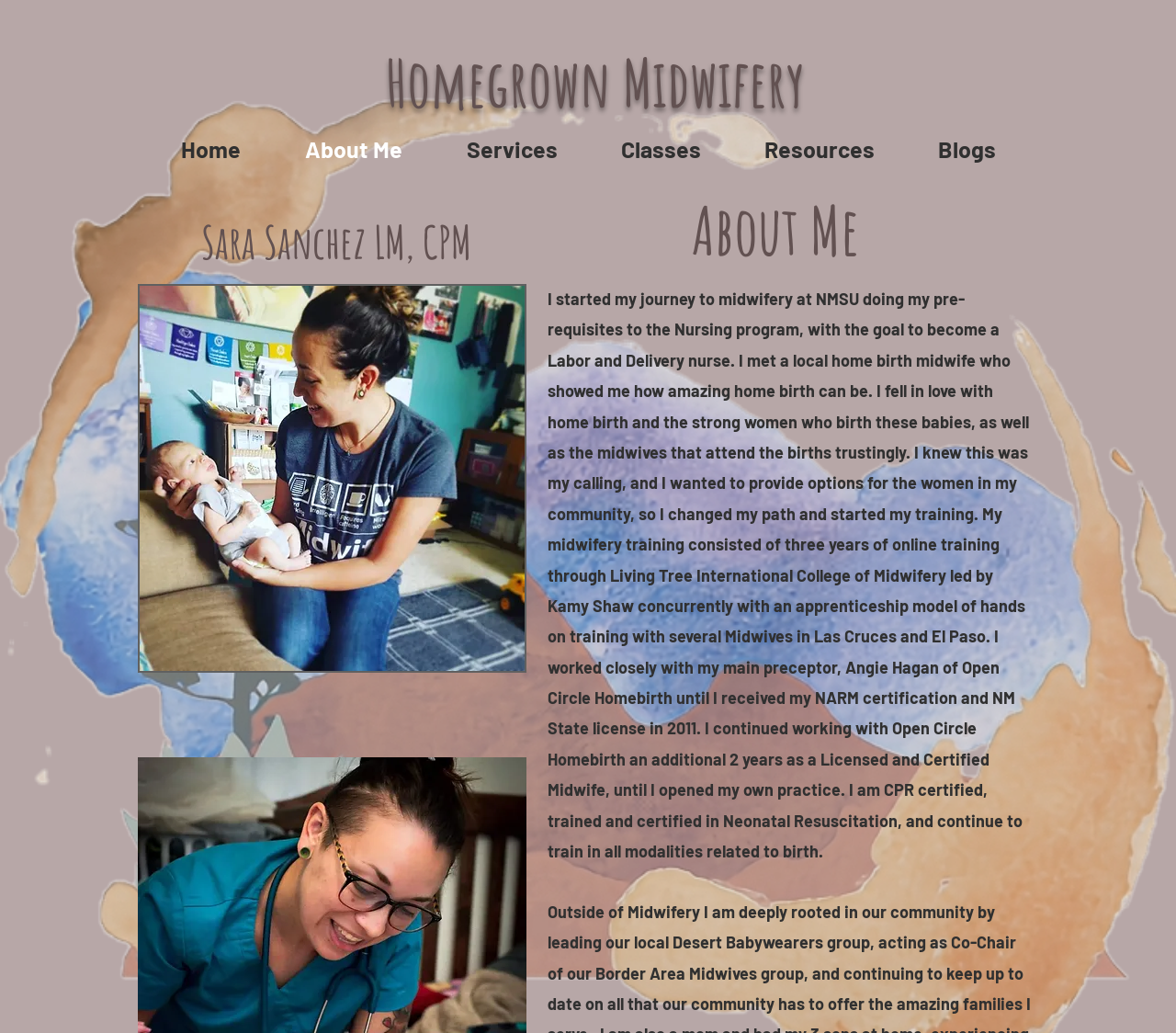What is the goal of the midwife?
Based on the visual, give a brief answer using one word or a short phrase.

Provide options for women